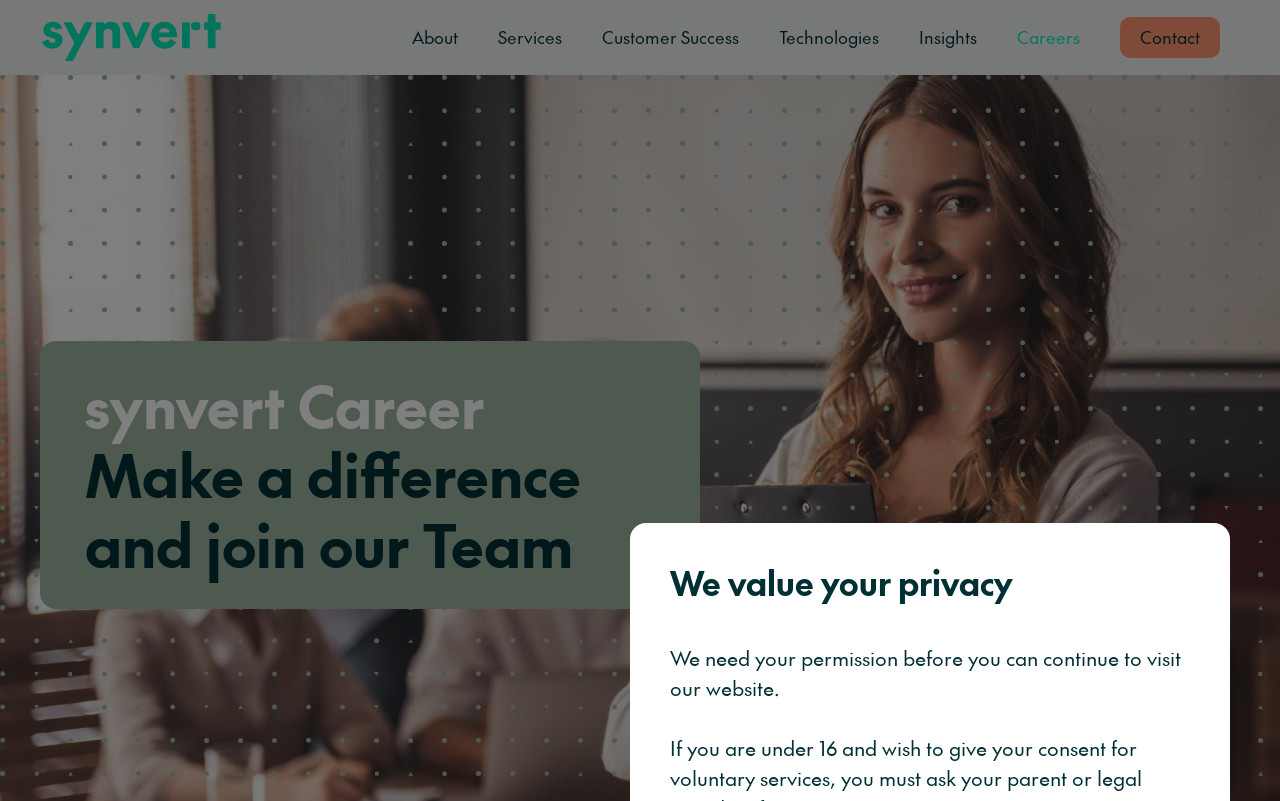Please find the bounding box coordinates (top-left x, top-left y, bottom-right x, bottom-right y) in the screenshot for the UI element described as follows: Ser­vices

[0.389, 0.0, 0.439, 0.094]